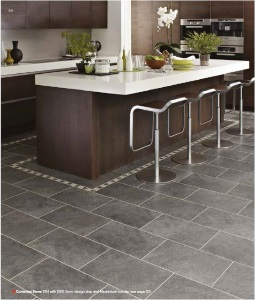What type of finish does the cabinetry have?
Using the image, provide a concise answer in one word or a short phrase.

Rich, dark wood